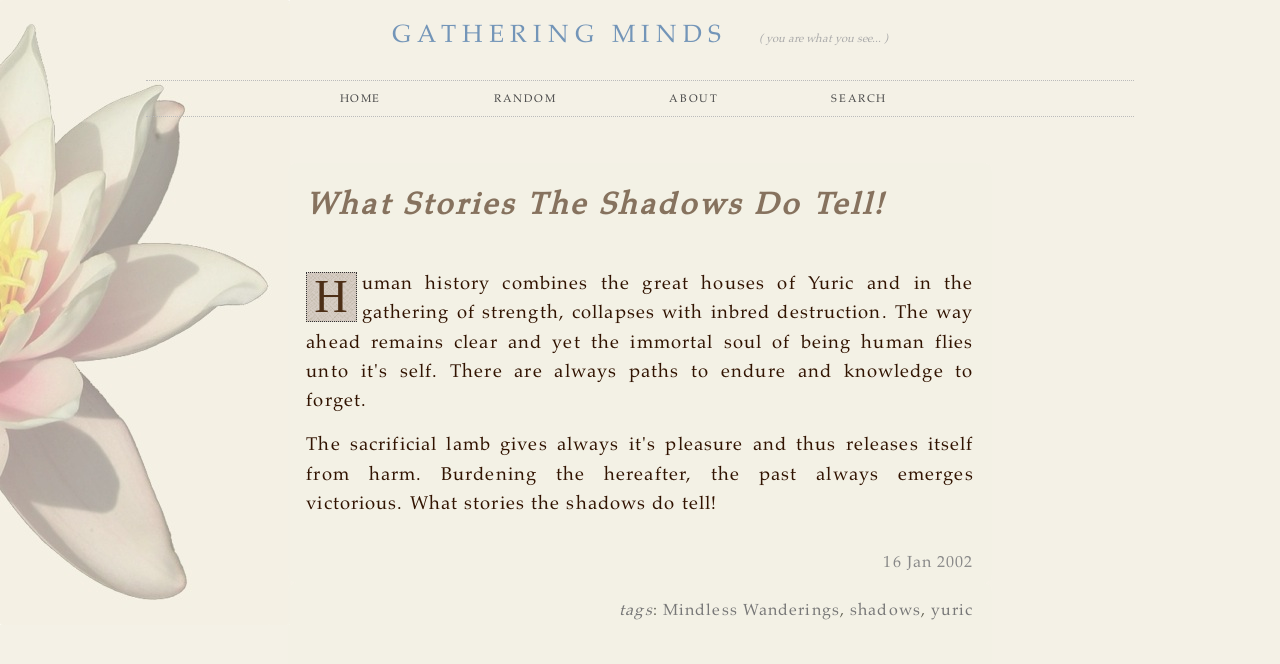What is the date of the article? Based on the screenshot, please respond with a single word or phrase.

16 Jan 2002